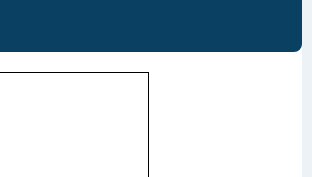Describe all the aspects of the image extensively.

The image depicts a promotional graphic for the "Bandhan MF Corner." This section likely highlights investment opportunities or financial products associated with Bandhan Mutual Fund. The design effectively draws attention through its engaging visual elements, aimed at attracting viewers to explore further into mutual fund offerings and related financial services. Positioned prominently on the page, it serves as a gateway for users interested in financial growth and investment strategies.